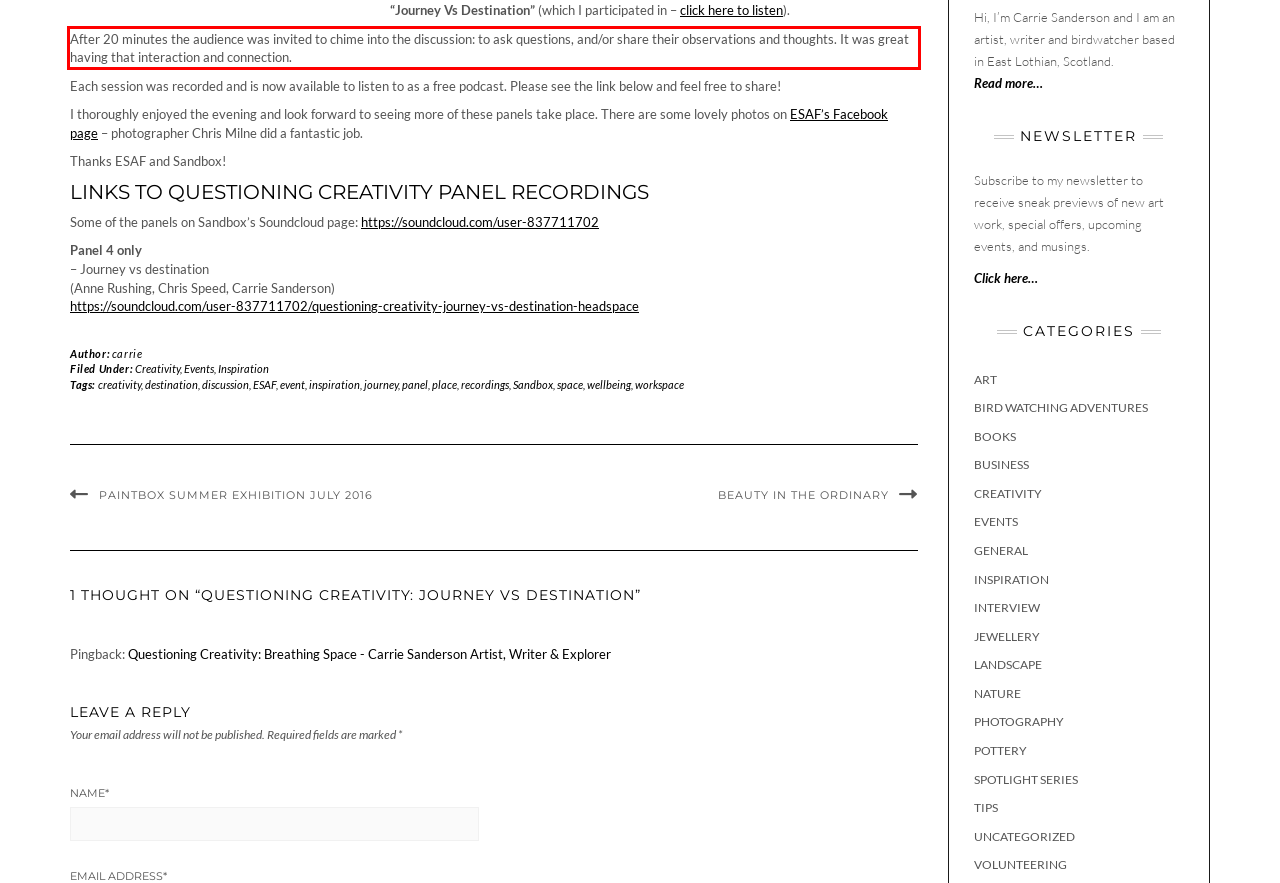Please extract the text content within the red bounding box on the webpage screenshot using OCR.

After 20 minutes the audience was invited to chime into the discussion: to ask questions, and/or share their observations and thoughts. It was great having that interaction and connection.